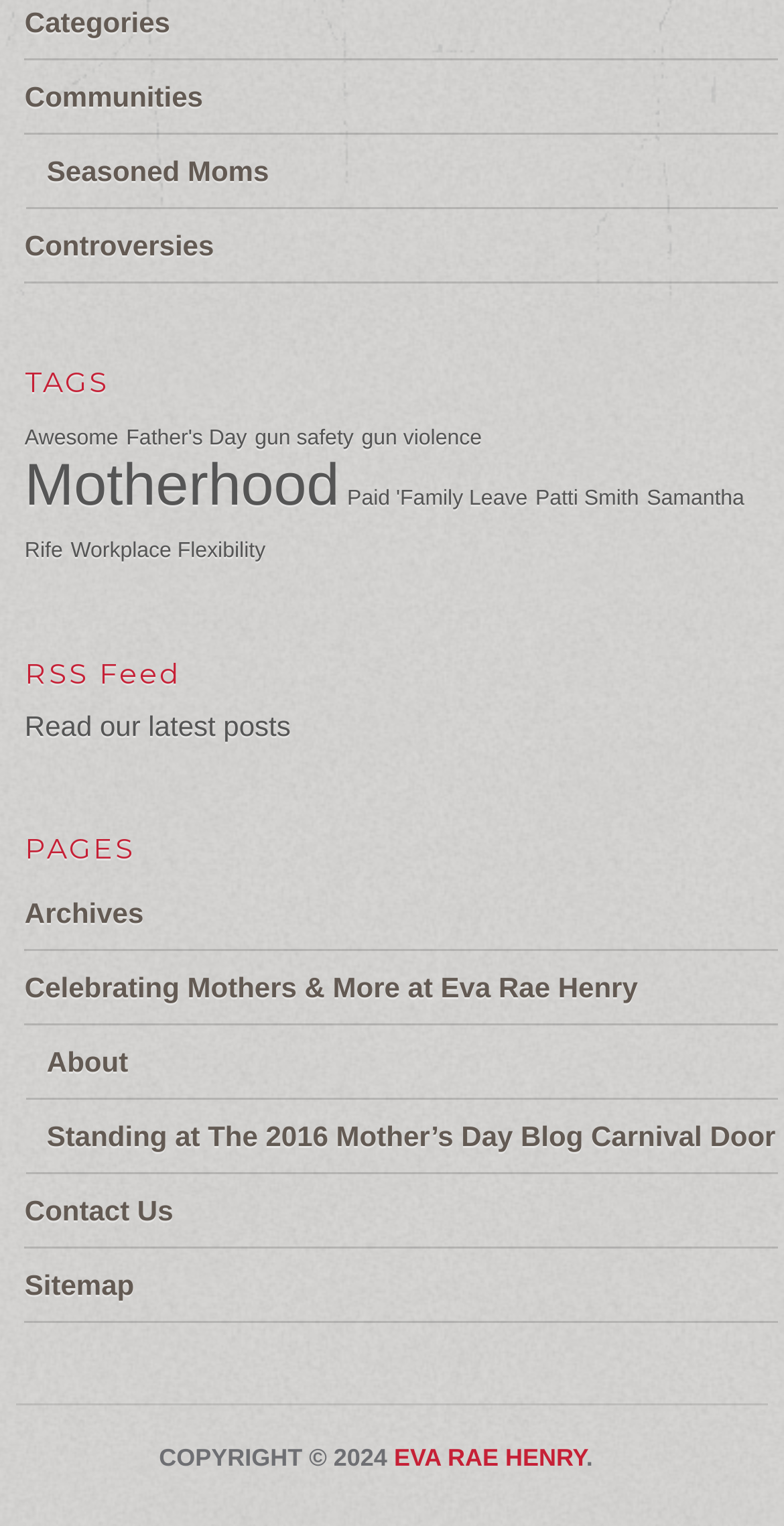How many items are related to 'Motherhood'?
Using the visual information, reply with a single word or short phrase.

3